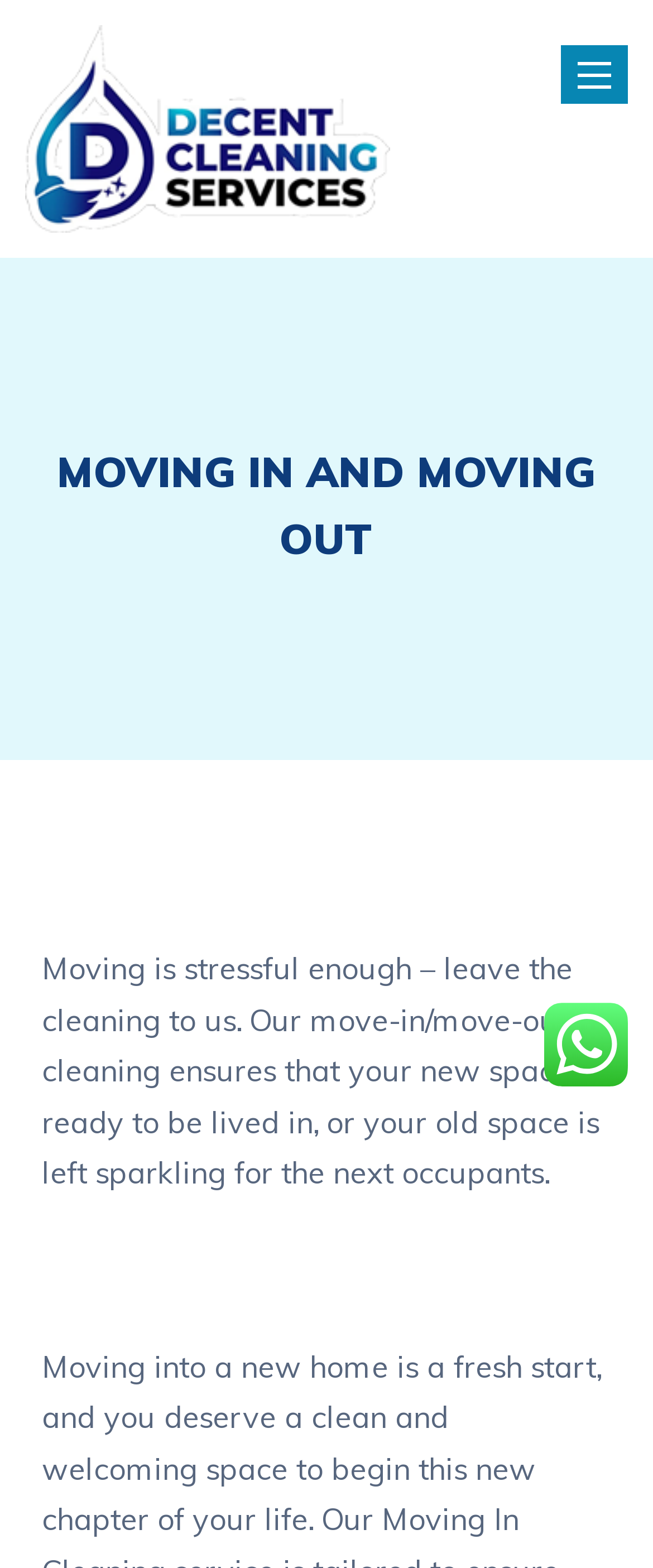Determine the bounding box coordinates for the UI element with the following description: "alt="Decent Cleaning Services"". The coordinates should be four float numbers between 0 and 1, represented as [left, top, right, bottom].

[0.038, 0.071, 0.597, 0.09]